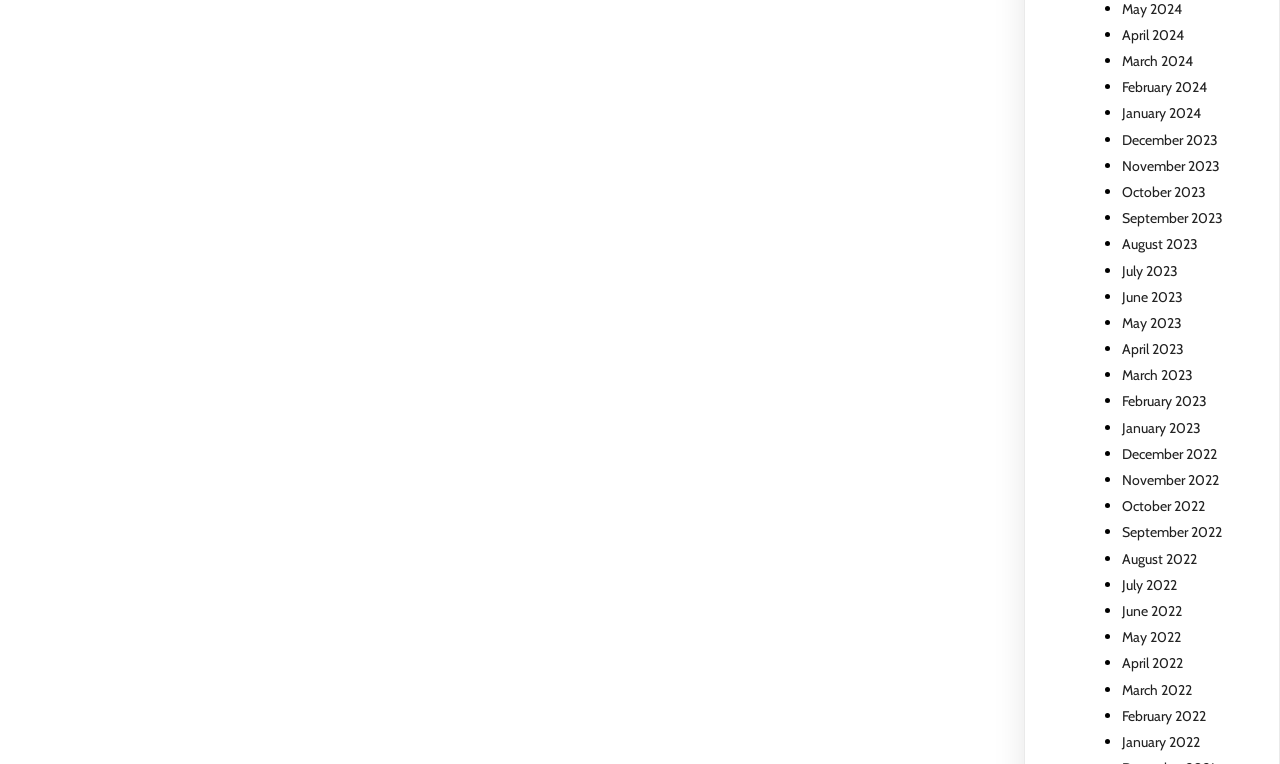Please identify the bounding box coordinates of where to click in order to follow the instruction: "View September 2022".

[0.877, 0.685, 0.955, 0.709]